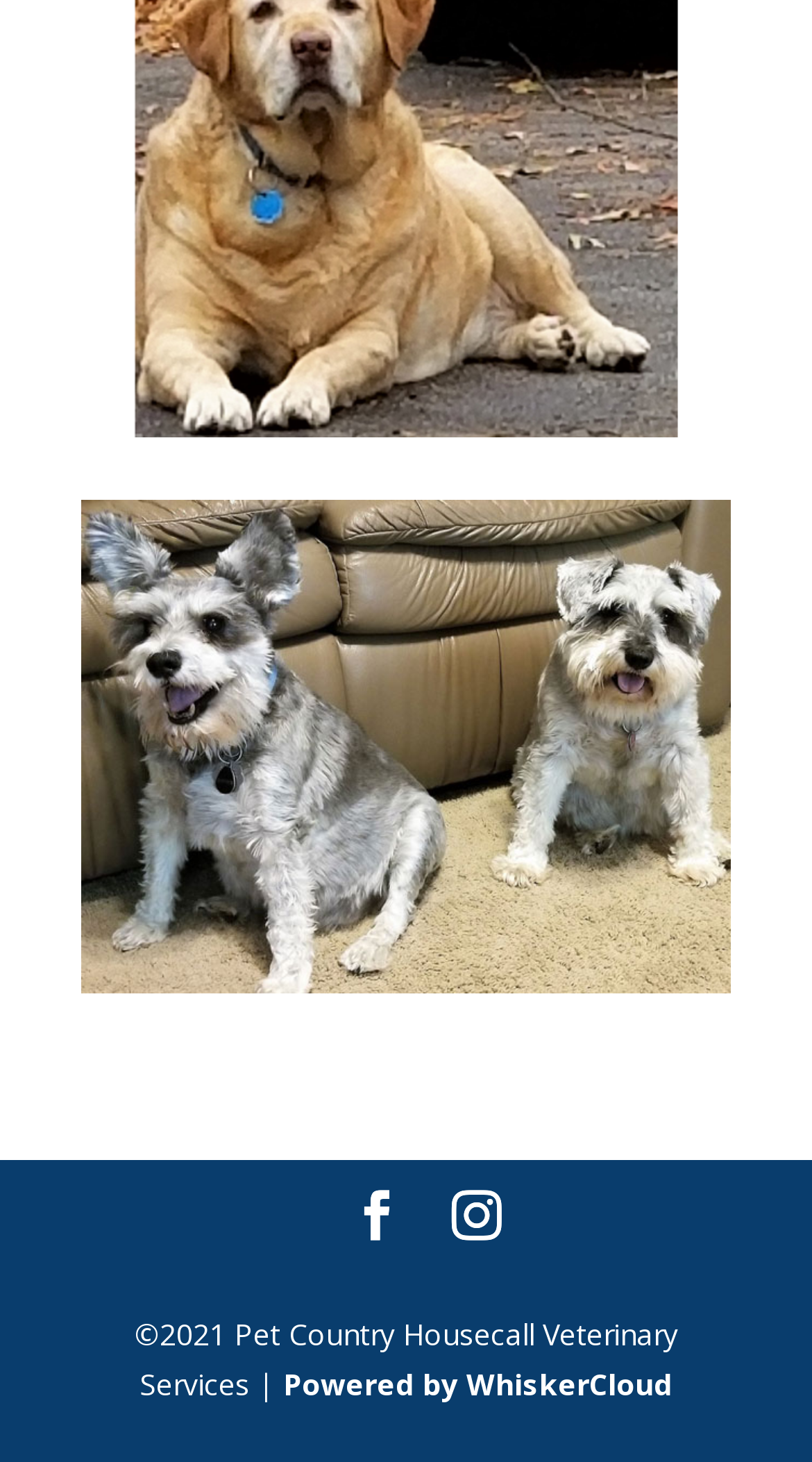Give the bounding box coordinates for this UI element: "Powered by WhiskerCloud". The coordinates should be four float numbers between 0 and 1, arranged as [left, top, right, bottom].

[0.349, 0.933, 0.828, 0.96]